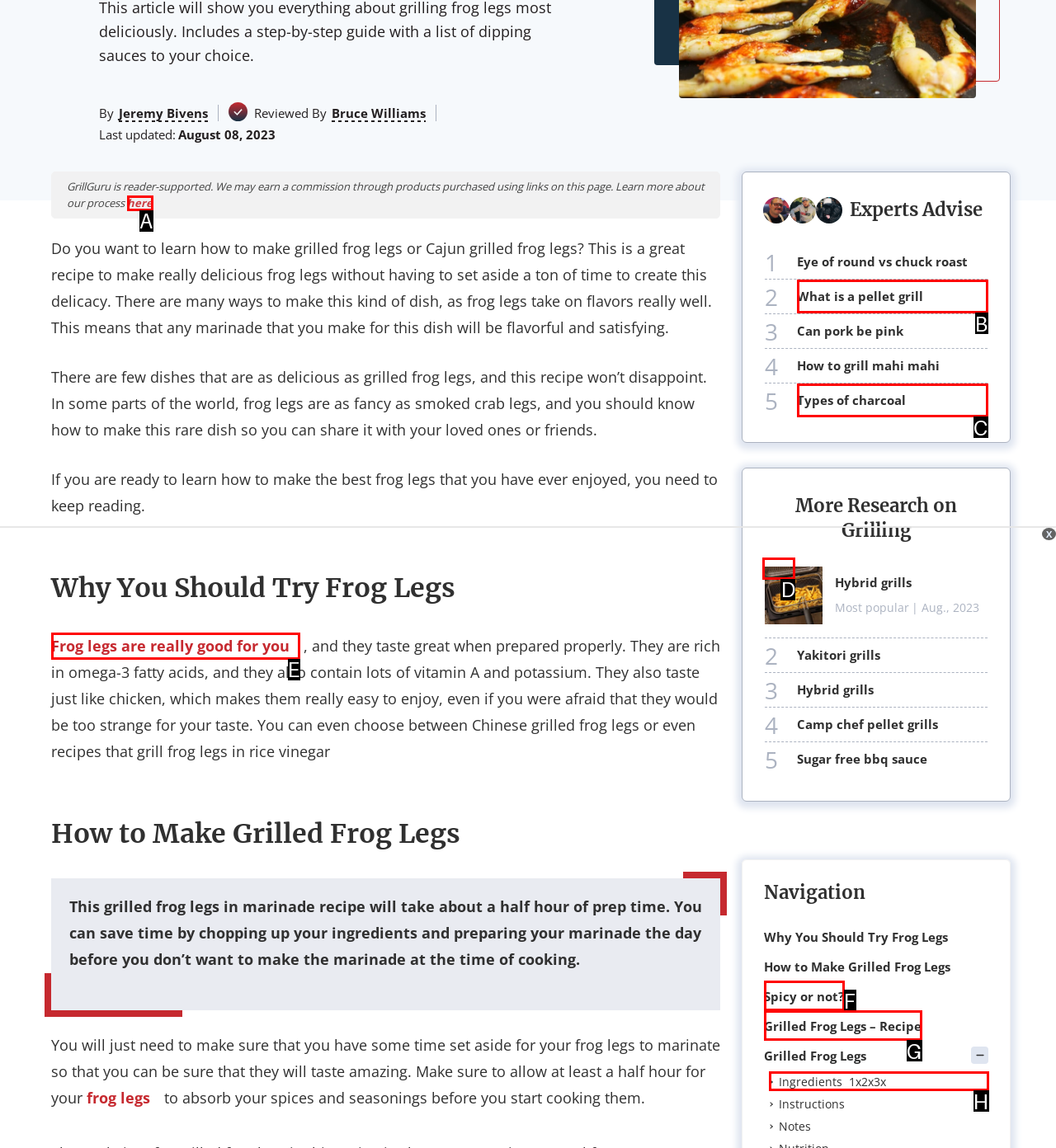Identify the letter of the UI element that corresponds to: here
Respond with the letter of the option directly.

A